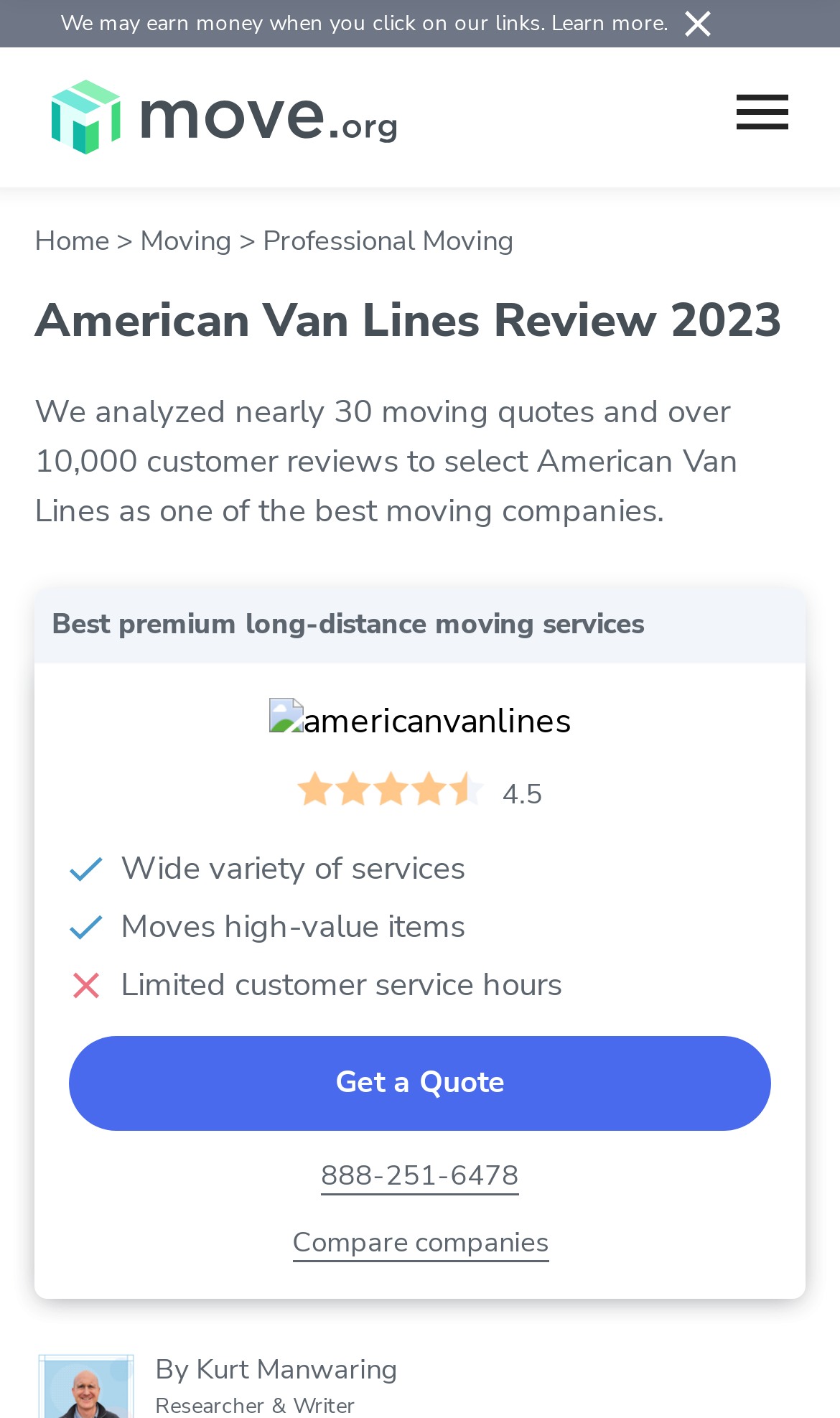Provide the bounding box coordinates of the area you need to click to execute the following instruction: "Click the 'Learn more' link".

[0.656, 0.006, 0.79, 0.027]